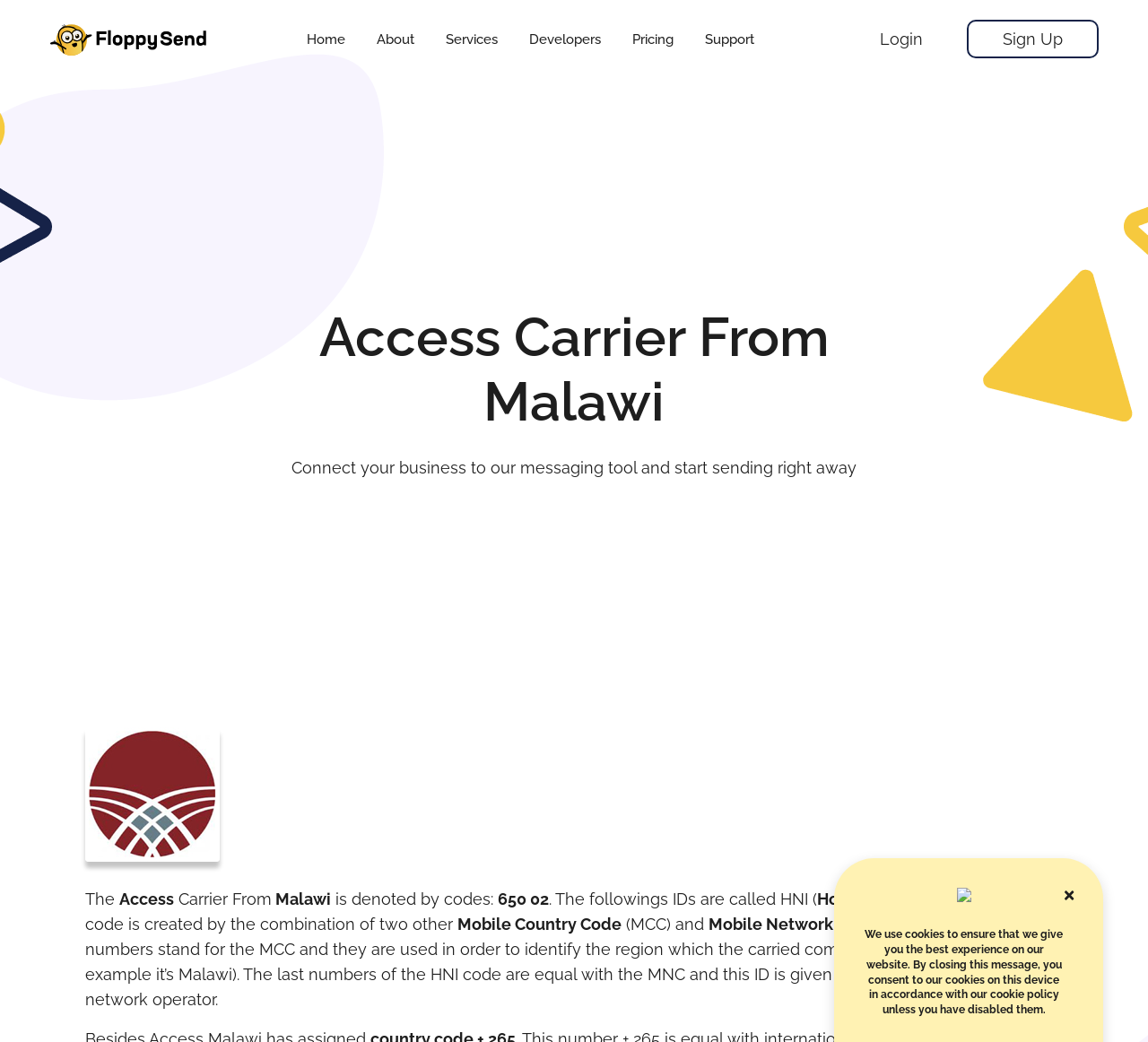What is the name of the company?
Please provide a single word or phrase in response based on the screenshot.

Floppy Send